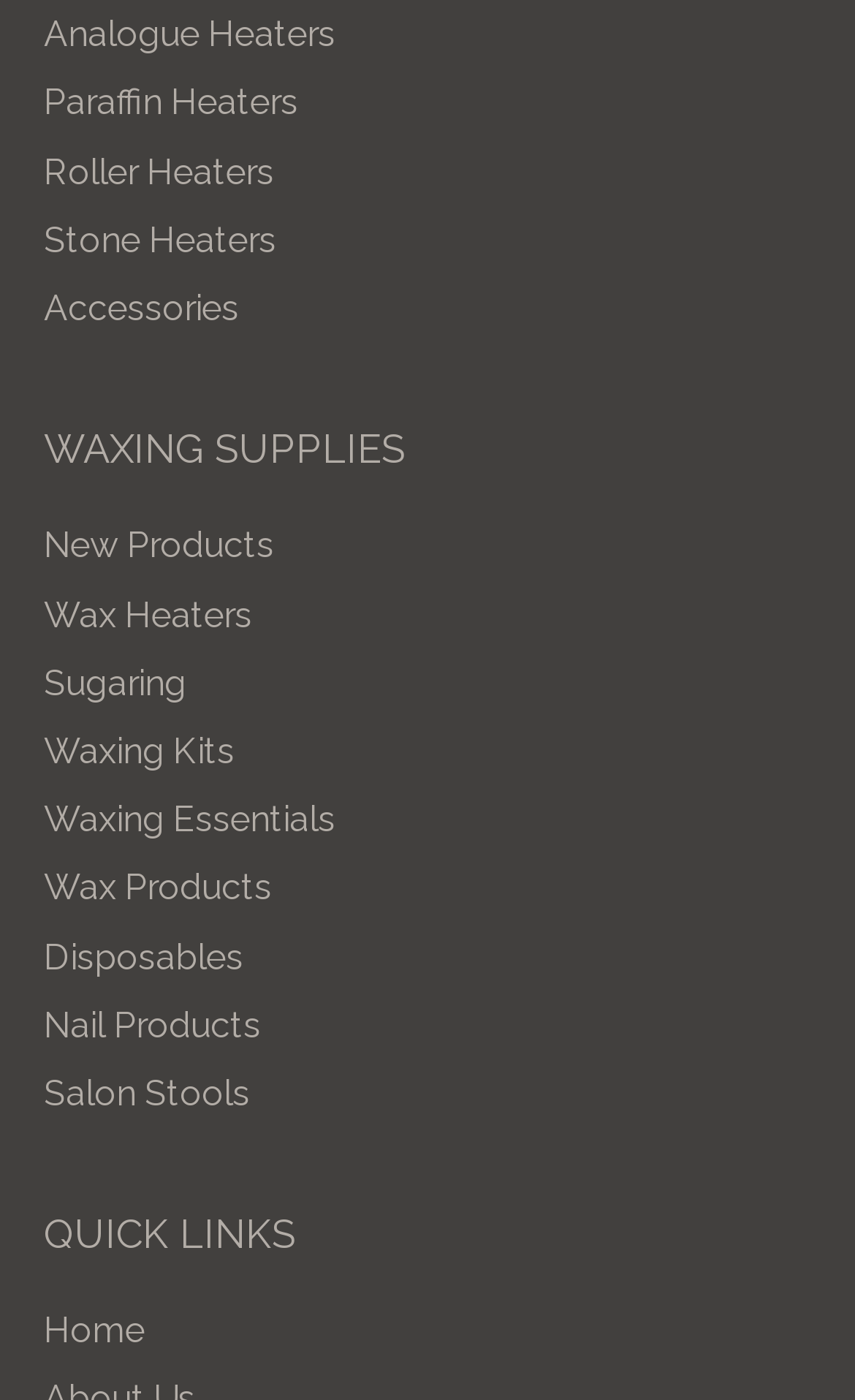Give a one-word or one-phrase response to the question:
How many types of heaters are listed?

5